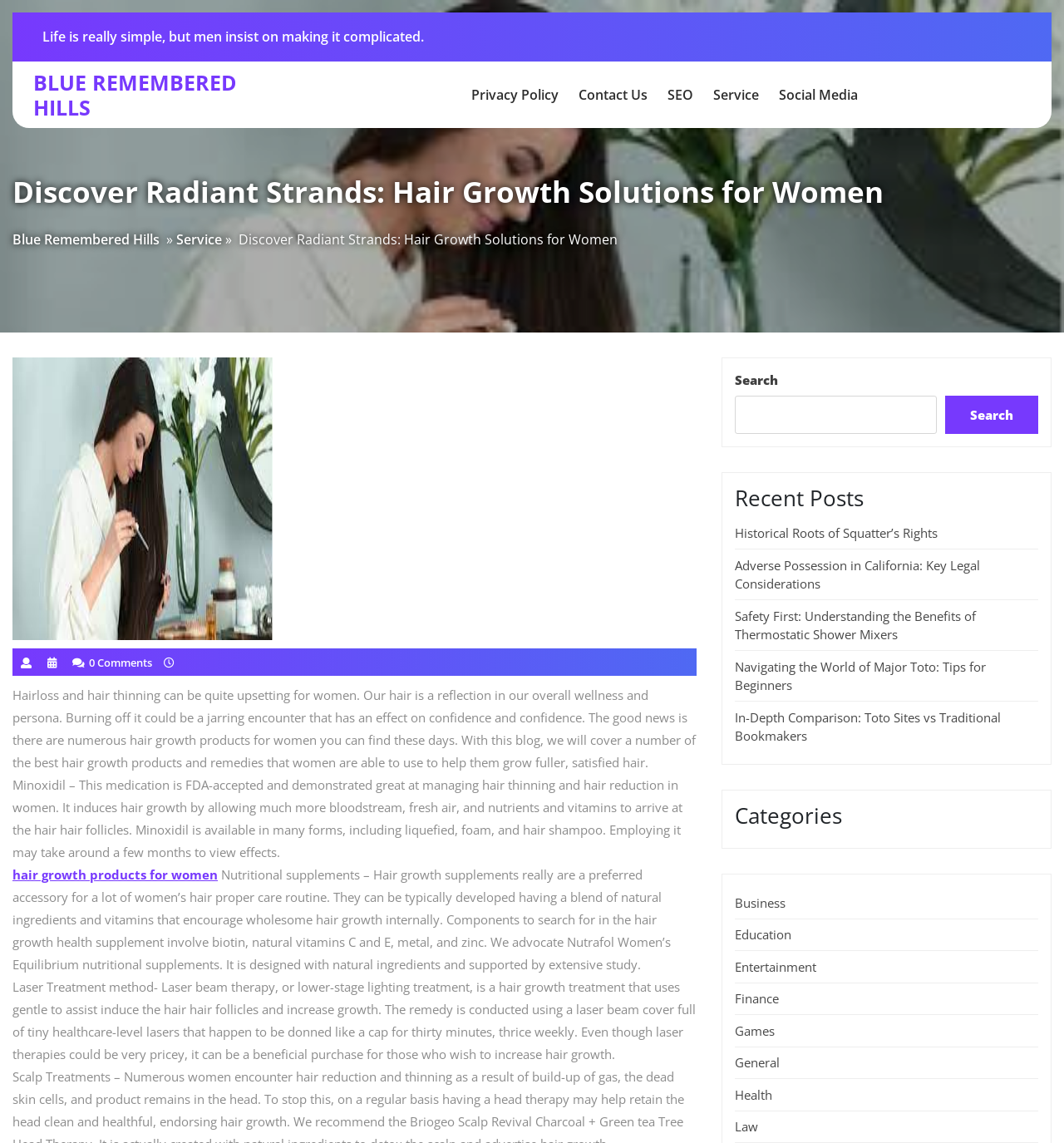Locate the bounding box coordinates of the element's region that should be clicked to carry out the following instruction: "Learn more about Overwatch Geospatial Operations". The coordinates need to be four float numbers between 0 and 1, i.e., [left, top, right, bottom].

None